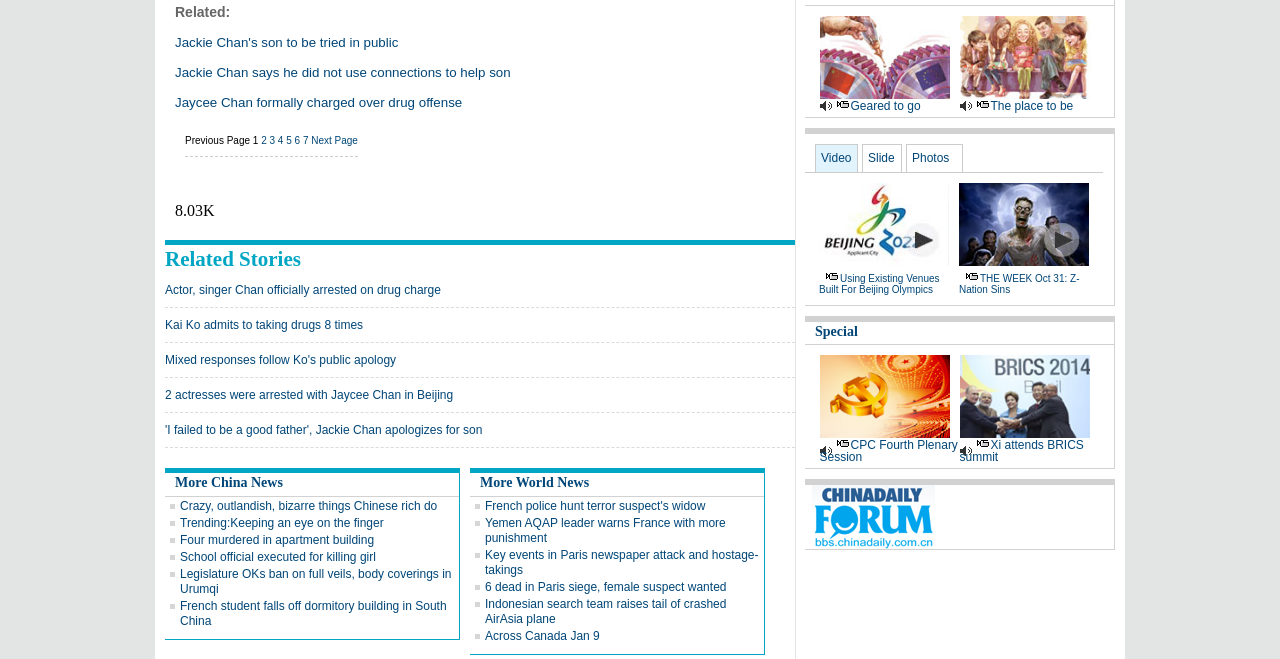Using the provided element description: "Four murdered in apartment building", identify the bounding box coordinates. The coordinates should be four floats between 0 and 1 in the order [left, top, right, bottom].

[0.141, 0.809, 0.292, 0.83]